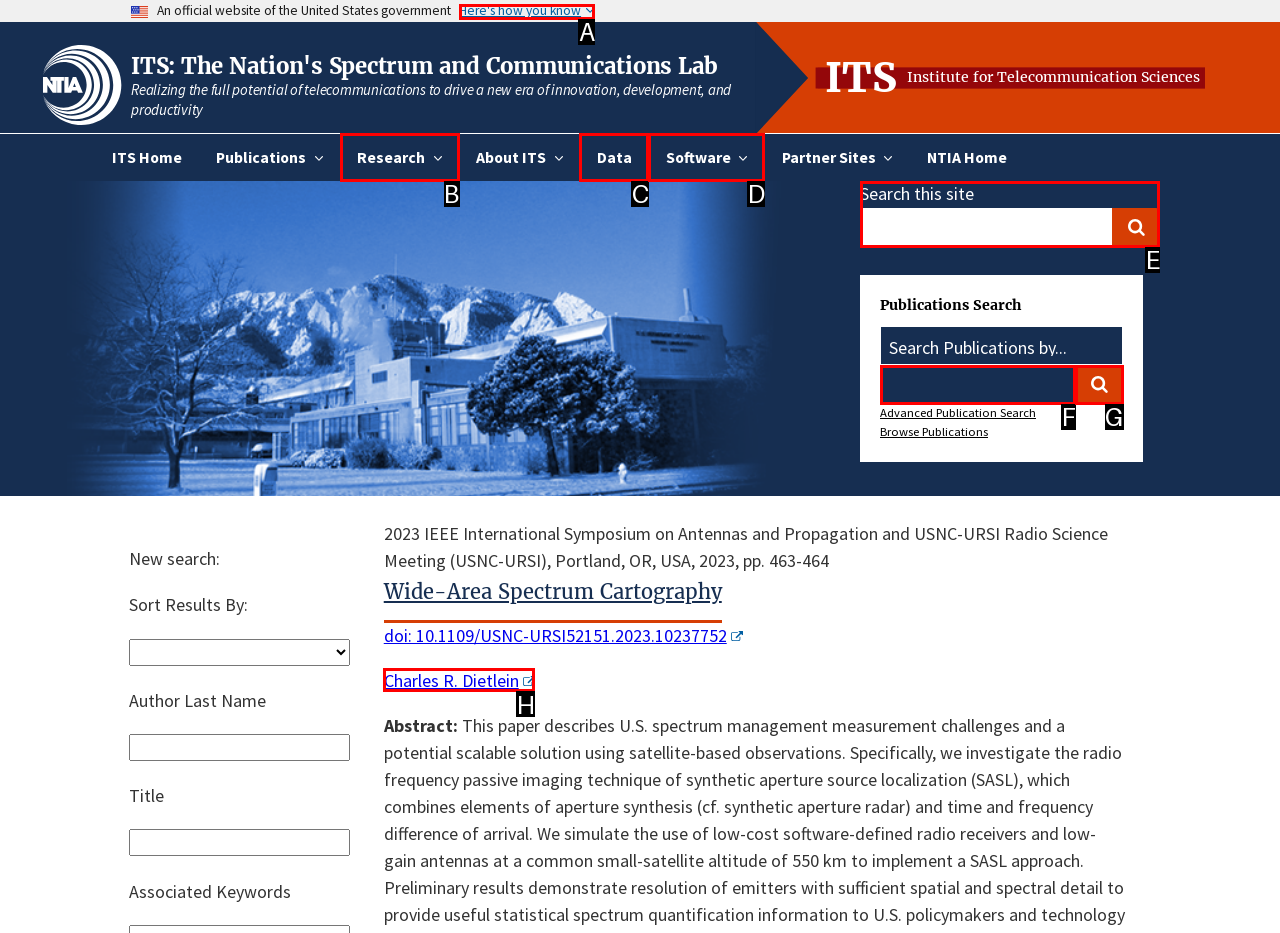Select the proper HTML element to perform the given task: Search this site Answer with the corresponding letter from the provided choices.

E